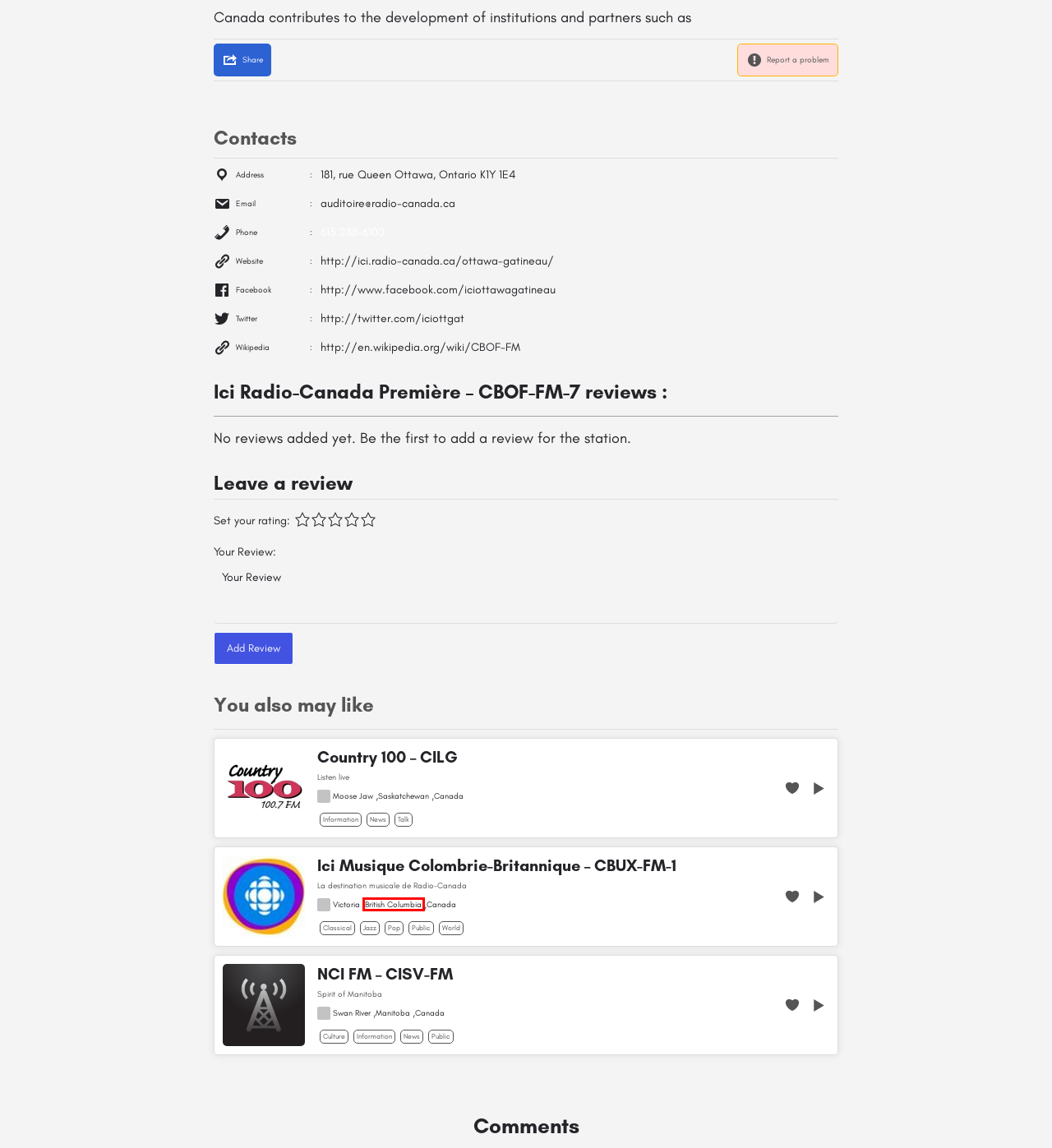Examine the screenshot of the webpage, which has a red bounding box around a UI element. Select the webpage description that best fits the new webpage after the element inside the red bounding box is clicked. Here are the choices:
A. World Archives - Artisfind
B. Saskatchewan Archives - Artisfind
C. Ici Musique Colombrie-Britannique - CBUX-FM-1 - Artisfind
D. British Columbia Archives - Artisfind
E. Country 100 - CILG - Artisfind
F. NCI FM - CISV-FM - Artisfind
G. Moose Jaw Archives - Artisfind
H. Classical Archives - Artisfind

D